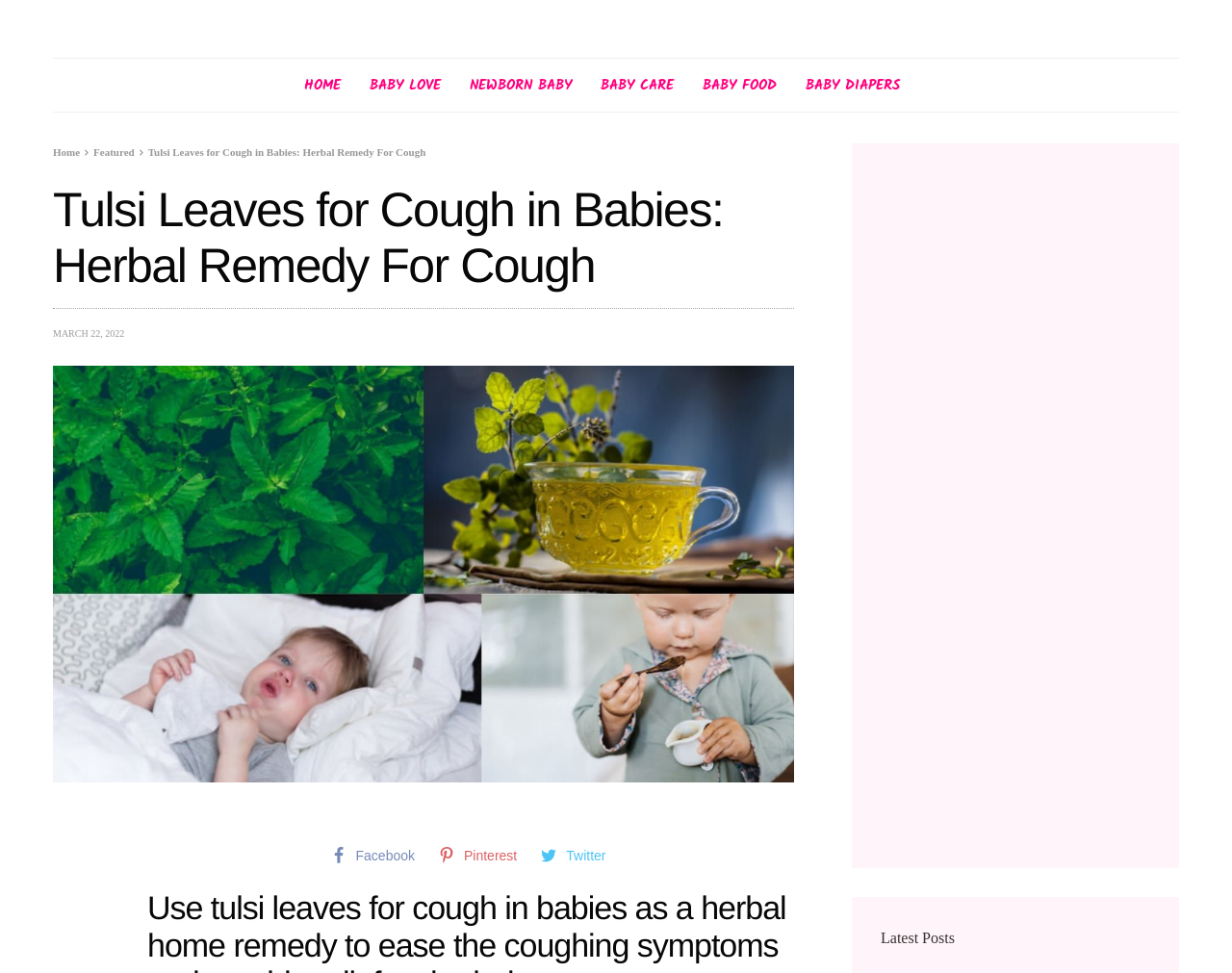Provide a single word or phrase to answer the given question: 
What is the category of the article?

Baby Care